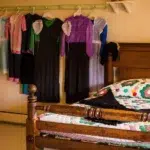Elaborate on the contents of the image in a comprehensive manner.

This image features a cozy bedroom setting, where a wooden bed is adorned with a colorful quilt that adds a touch of warmth and charm. Behind the bed, a variety of dresses—some vibrant and others in darker tones—are neatly hung on a clothesline, showcasing a blend of styles and colors. The soft lighting emphasizes the inviting atmosphere of the room, highlighting the harmony between the traditional wooden furniture and the playful aesthetic of the clothing. This scene evokes a sense of home and personal style, reflecting the character of the space.